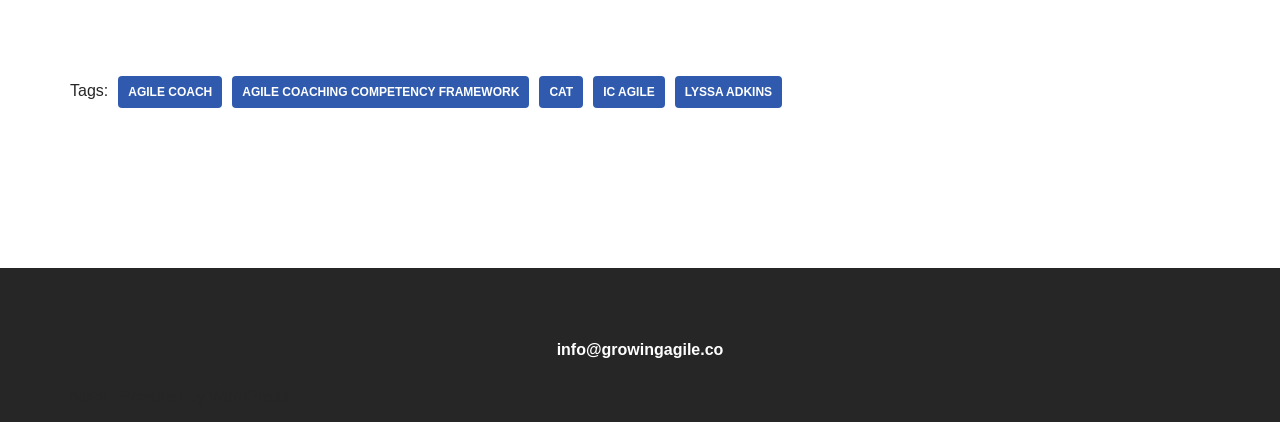Is there a link to 'Neve' at the bottom of the webpage?
Could you give a comprehensive explanation in response to this question?

A link to 'Neve' is present at the bottom of the webpage, in a link element with the bounding box coordinates [0.055, 0.919, 0.084, 0.96], which is part of the footer section.